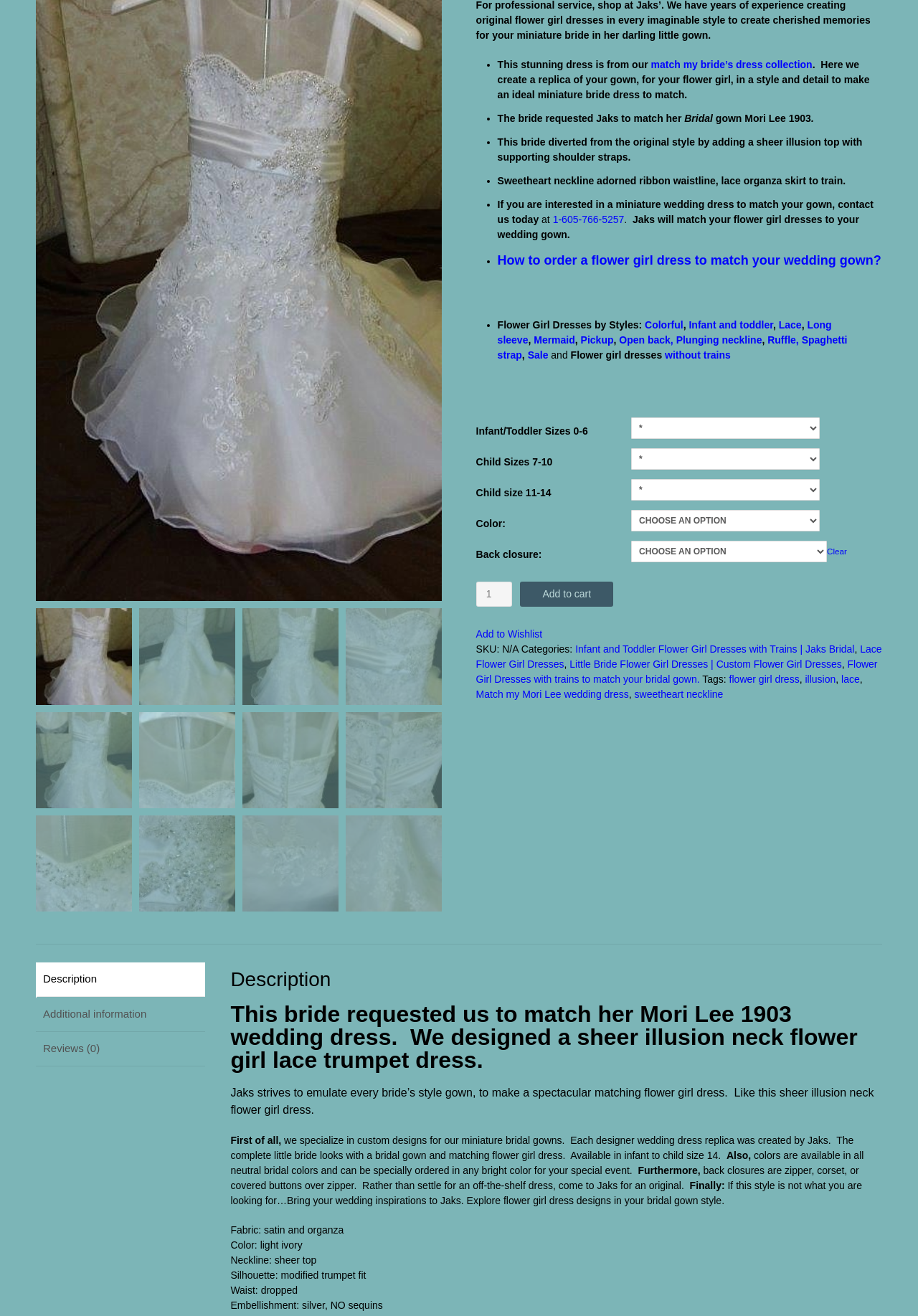Predict the bounding box of the UI element based on the description: "match my bride’s dress collection". The coordinates should be four float numbers between 0 and 1, formatted as [left, top, right, bottom].

[0.709, 0.044, 0.885, 0.053]